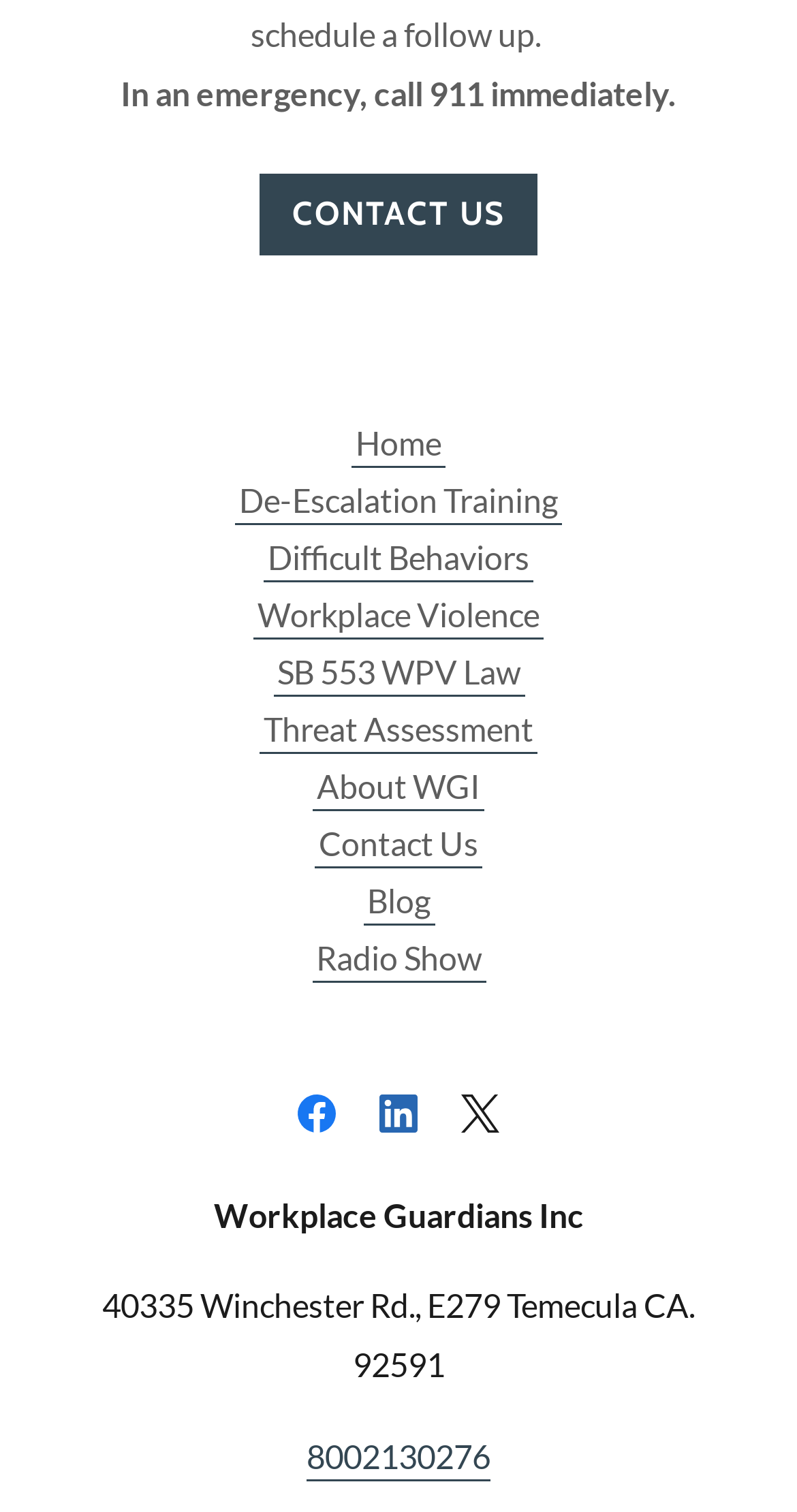Find the bounding box coordinates of the clickable area that will achieve the following instruction: "go to 'De-Escalation Training' page".

[0.295, 0.314, 0.705, 0.346]